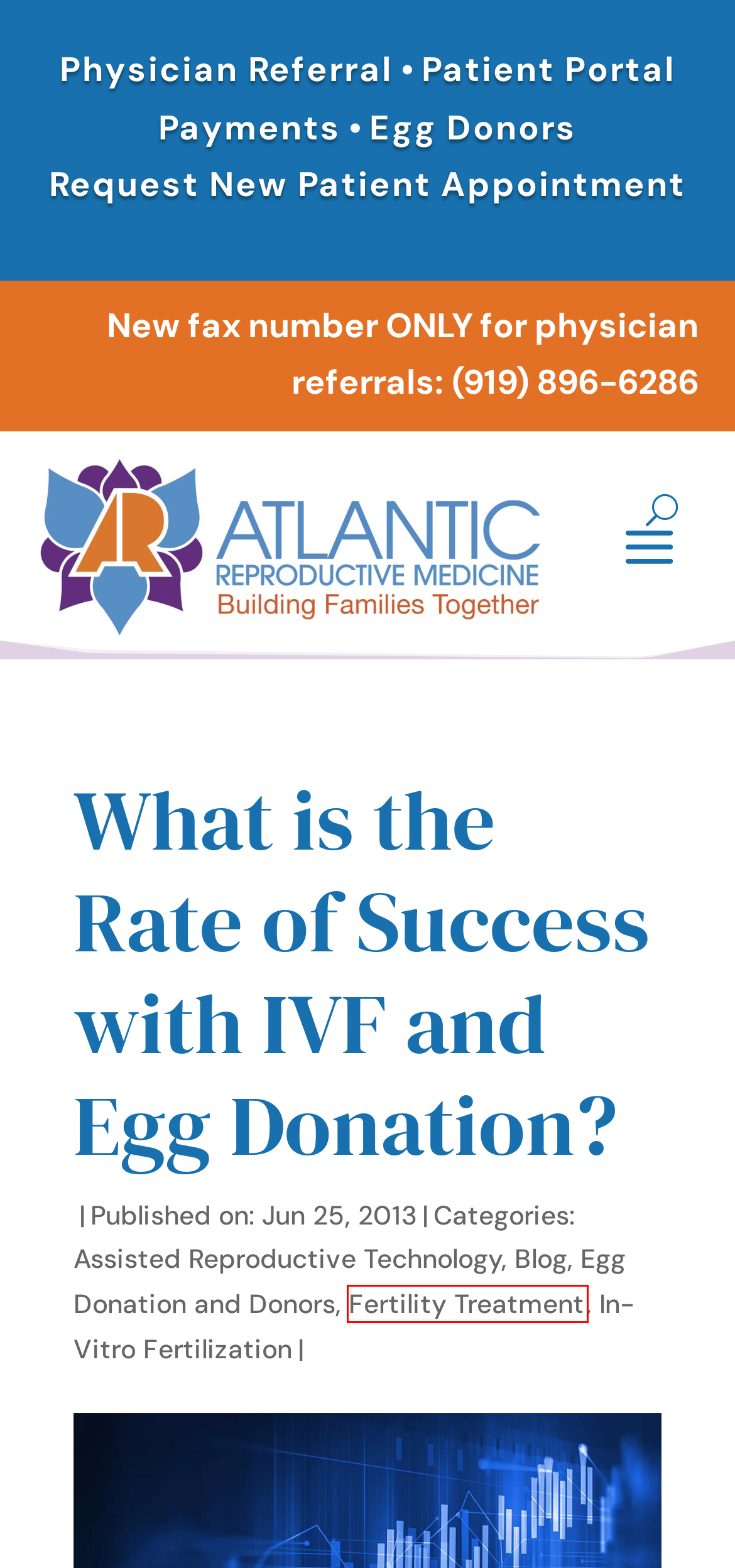You have a screenshot of a webpage with a red rectangle bounding box around a UI element. Choose the best description that matches the new page after clicking the element within the bounding box. The candidate descriptions are:
A. Pay Medical Bills | Atlantic Reproductive | Fertility Clinic
B. Fertility Treatment Archives - Atlantic Reproductive Medicine Specialists
C. New Patient Appointments - Atlantic Reproductive Medicine Specialists
D. Egg Donation: Giving the Gift of Life | Raleigh-Durham, NC
E. Assisted Reproductive Technology Archives - Atlantic Reproductive Medicine Specialists
F. Existing Patients - Atlantic Reproductive Medicine Specialists
G. In-Vitro Fertilization Archives - Atlantic Reproductive Medicine Specialists
H. Blog Archives - Atlantic Reproductive Medicine Specialists

B